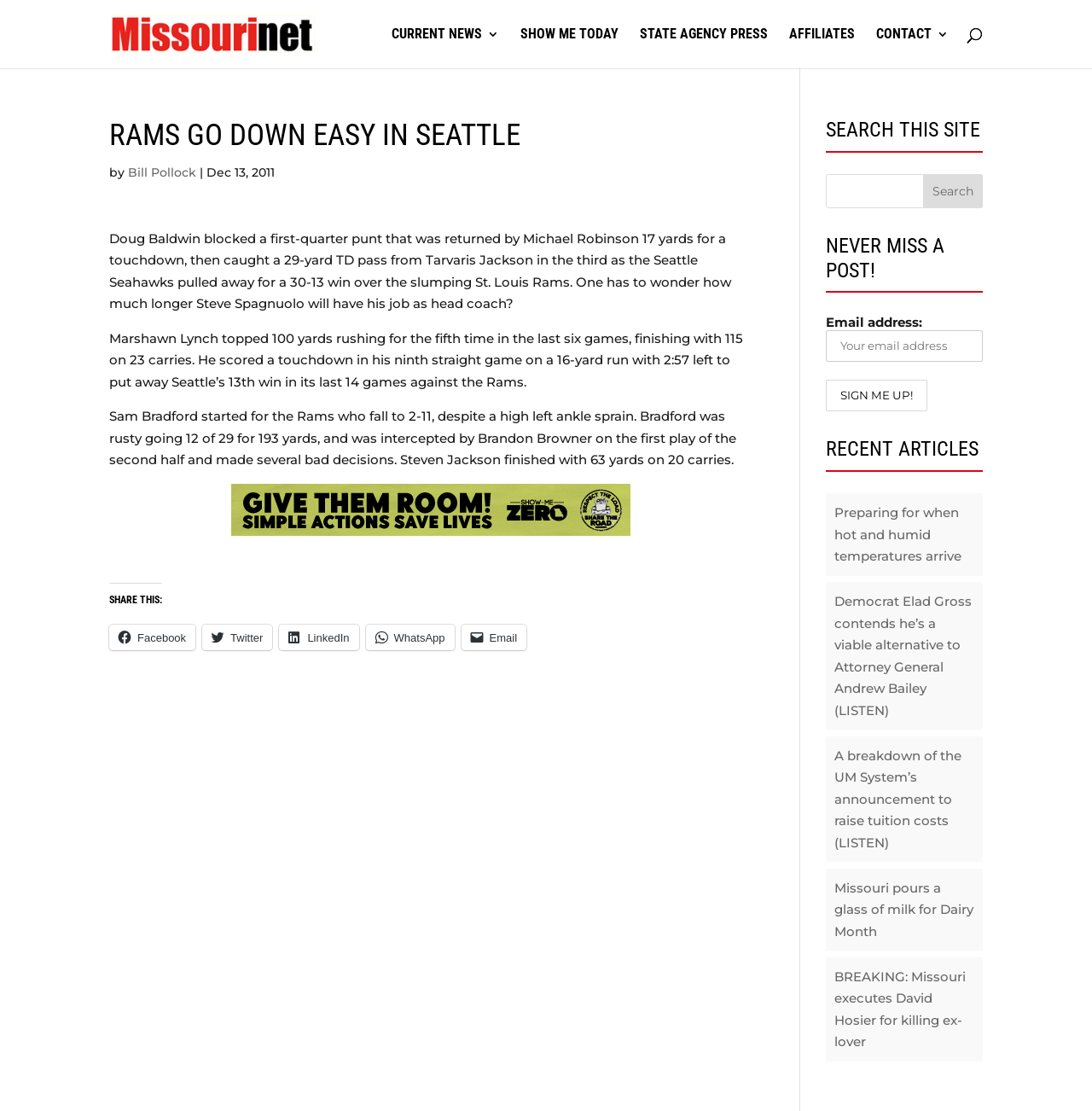Analyze the image and deliver a detailed answer to the question: How many links are in the top navigation bar?

I counted the links in the top navigation bar, which are 'CURRENT NEWS 3', 'SHOW ME TODAY', 'STATE AGENCY PRESS', 'AFFILIATES', and 'CONTACT 3'. There are 5 links in total.